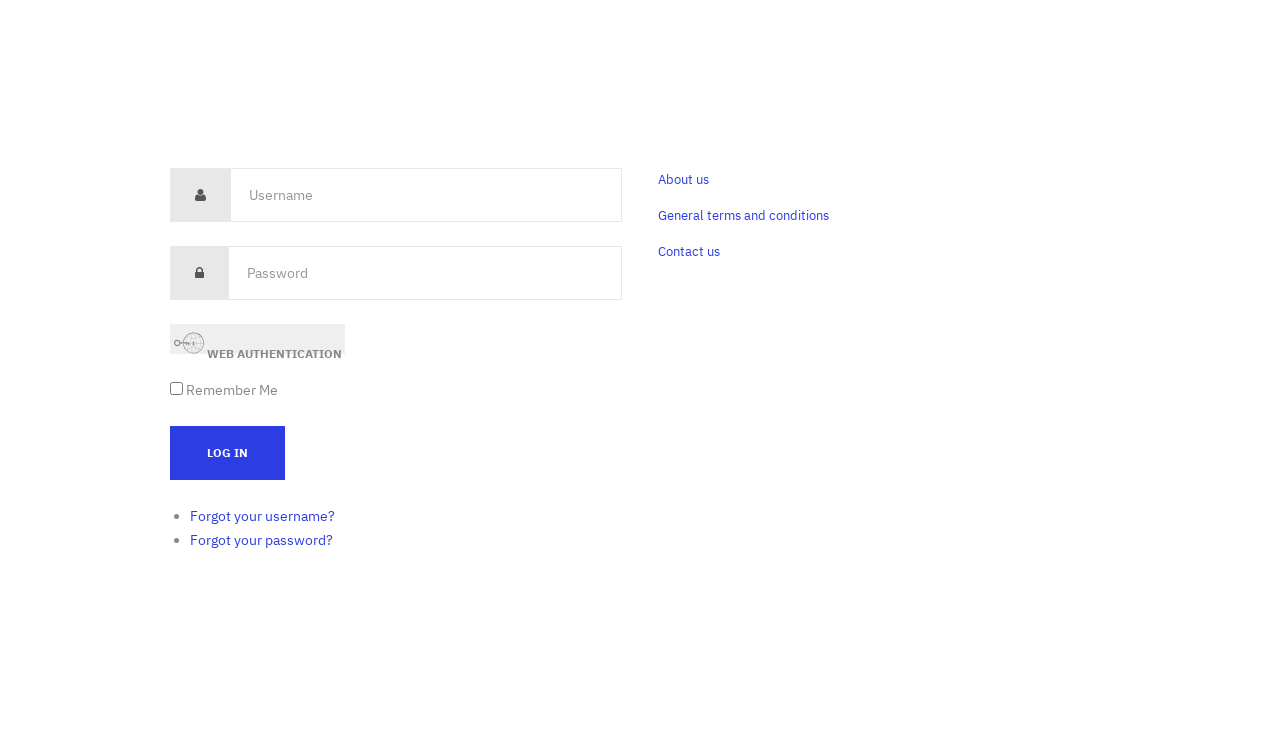Identify the bounding box of the HTML element described here: "aria-label="password" name="password" placeholder="Password"". Provide the coordinates as four float numbers between 0 and 1: [left, top, right, bottom].

[0.178, 0.337, 0.486, 0.411]